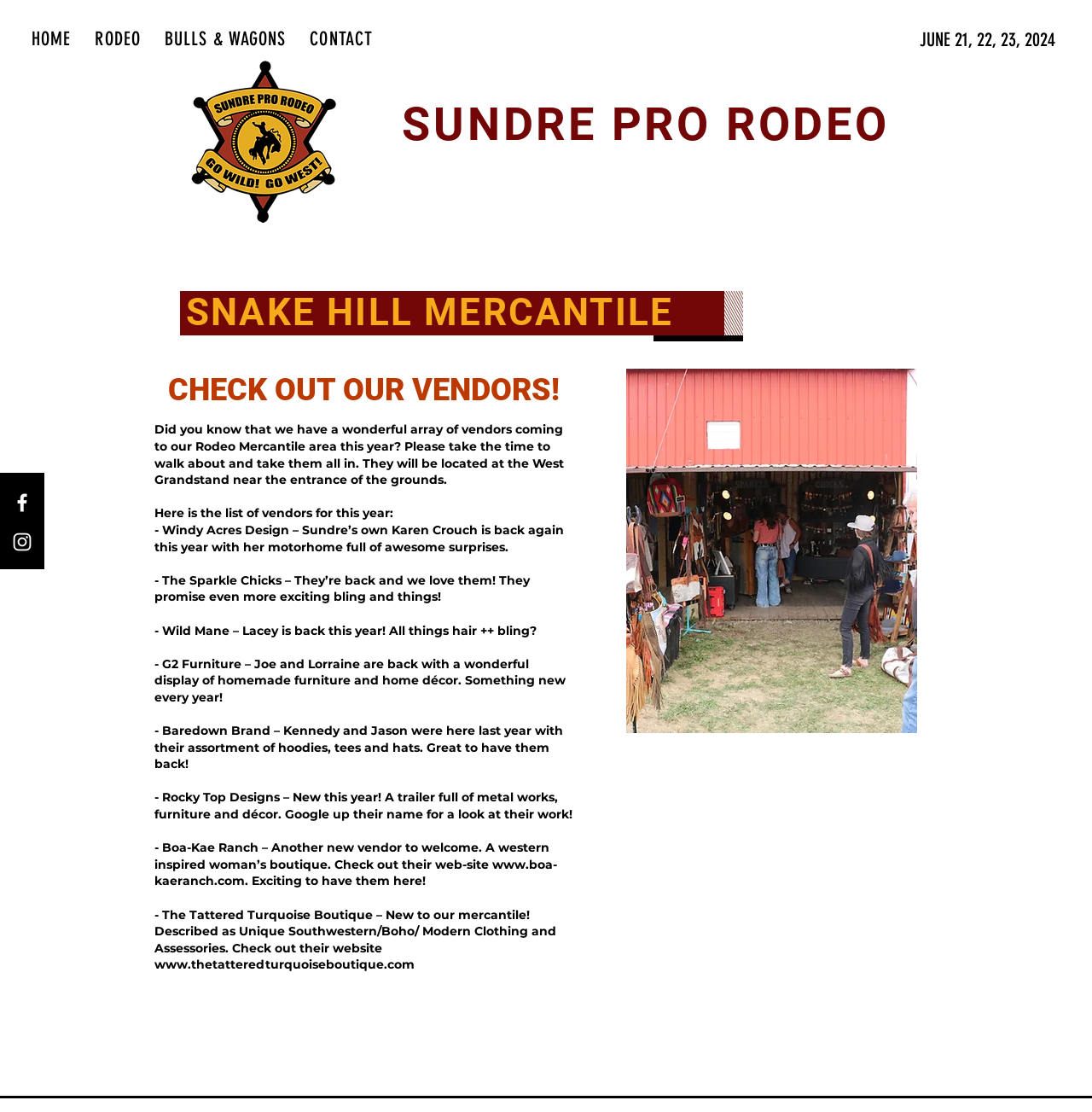How many social media links are available on the webpage?
Analyze the screenshot and provide a detailed answer to the question.

I looked for the list element with the description 'Social Bar' and found two link elements, one for Facebook and one for Instagram, indicating that there are two social media links available on the webpage.